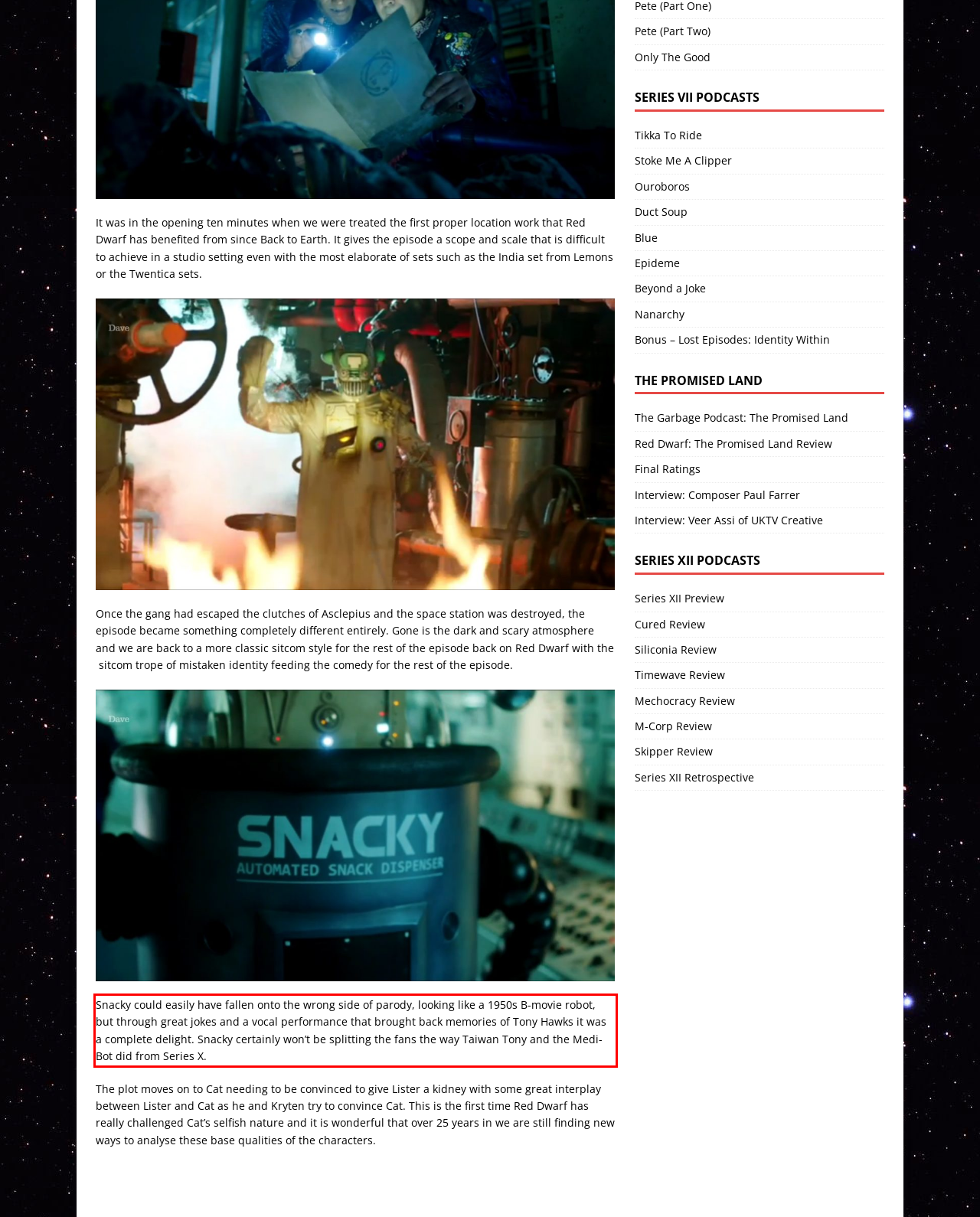Please look at the screenshot provided and find the red bounding box. Extract the text content contained within this bounding box.

Snacky could easily have fallen onto the wrong side of parody, looking like a 1950s B-movie robot, but through great jokes and a vocal performance that brought back memories of Tony Hawks it was a complete delight. Snacky certainly won’t be splitting the fans the way Taiwan Tony and the Medi-Bot did from Series X.